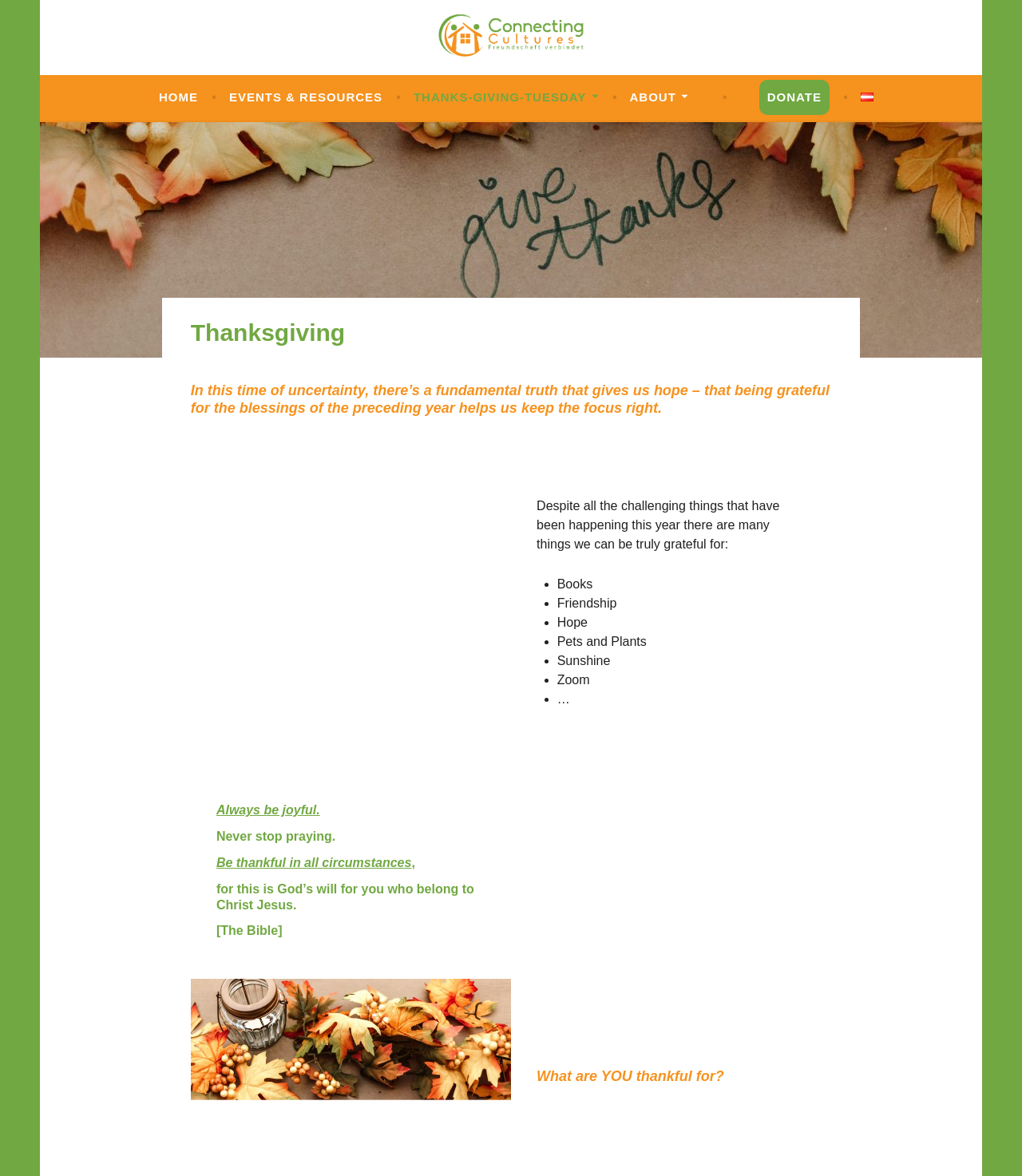Identify the bounding box coordinates for the element that needs to be clicked to fulfill this instruction: "Click on the 'ABOUT' link". Provide the coordinates in the format of four float numbers between 0 and 1: [left, top, right, bottom].

[0.616, 0.071, 0.674, 0.096]